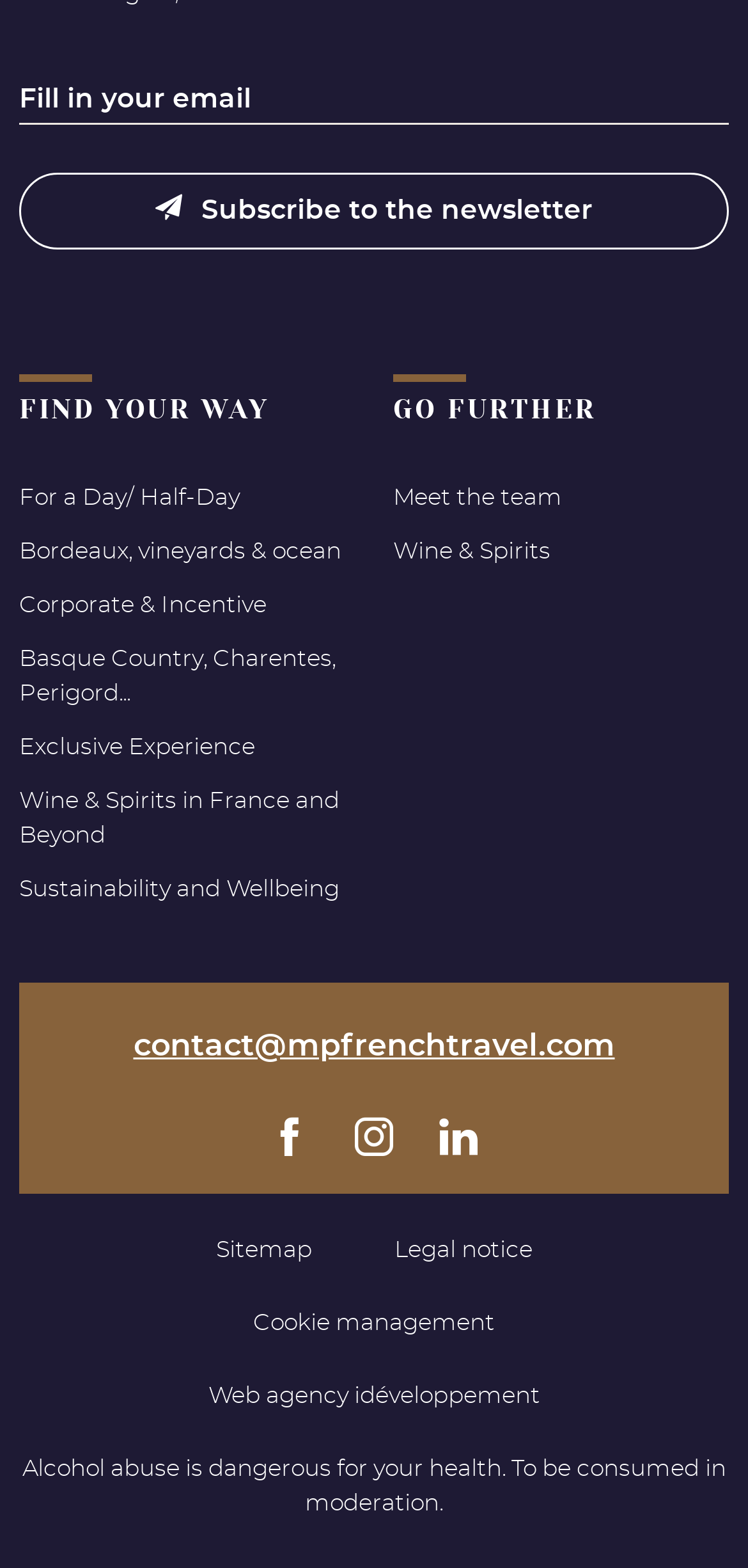What is the warning message at the bottom of the page?
Can you provide a detailed and comprehensive answer to the question?

The warning message at the bottom of the page is 'Alcohol abuse is dangerous for your health. To be consumed in moderation.' which is a static text element with bounding box coordinates [0.029, 0.929, 0.971, 0.966].